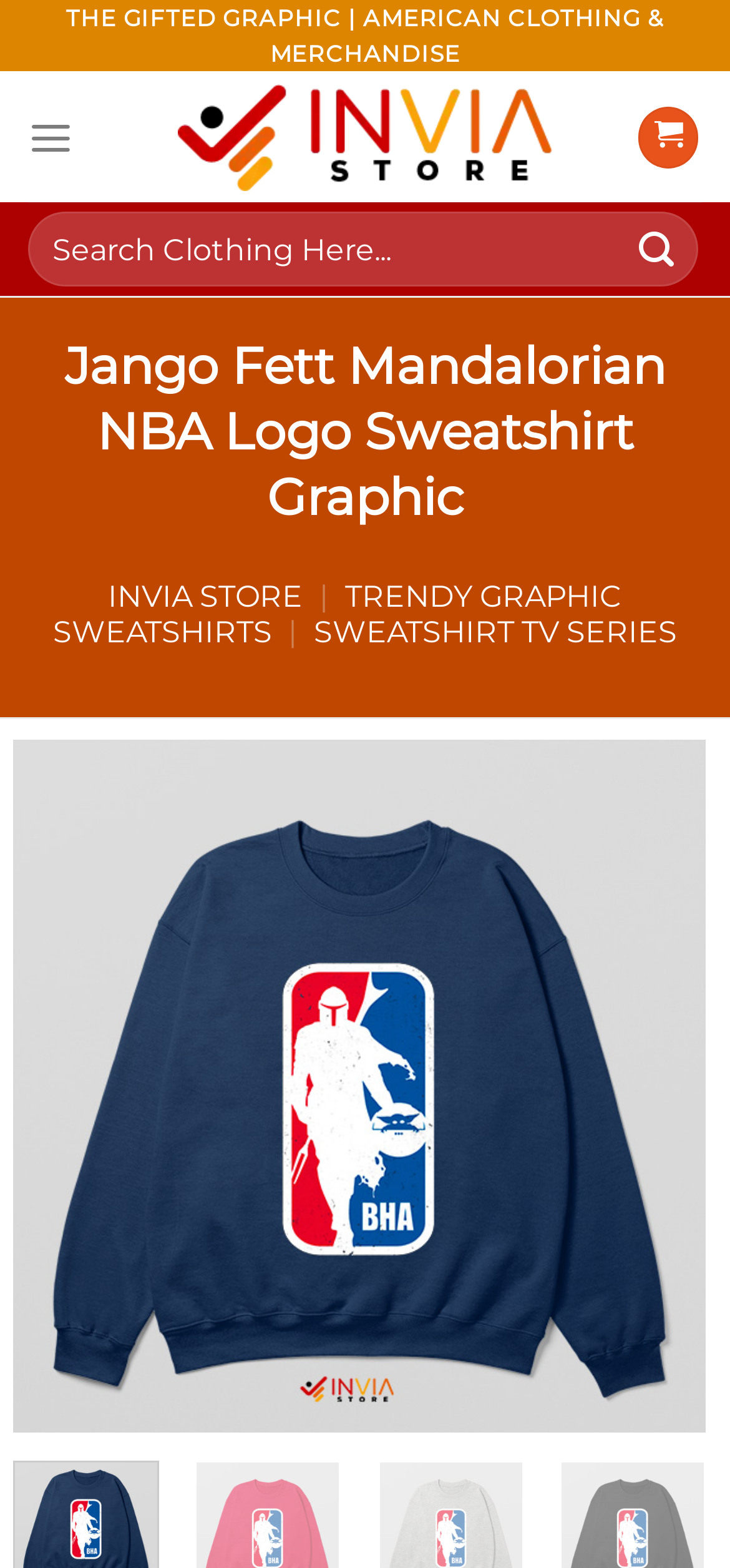Locate the bounding box of the UI element defined by this description: "Modern slavery statement". The coordinates should be given as four float numbers between 0 and 1, formatted as [left, top, right, bottom].

None